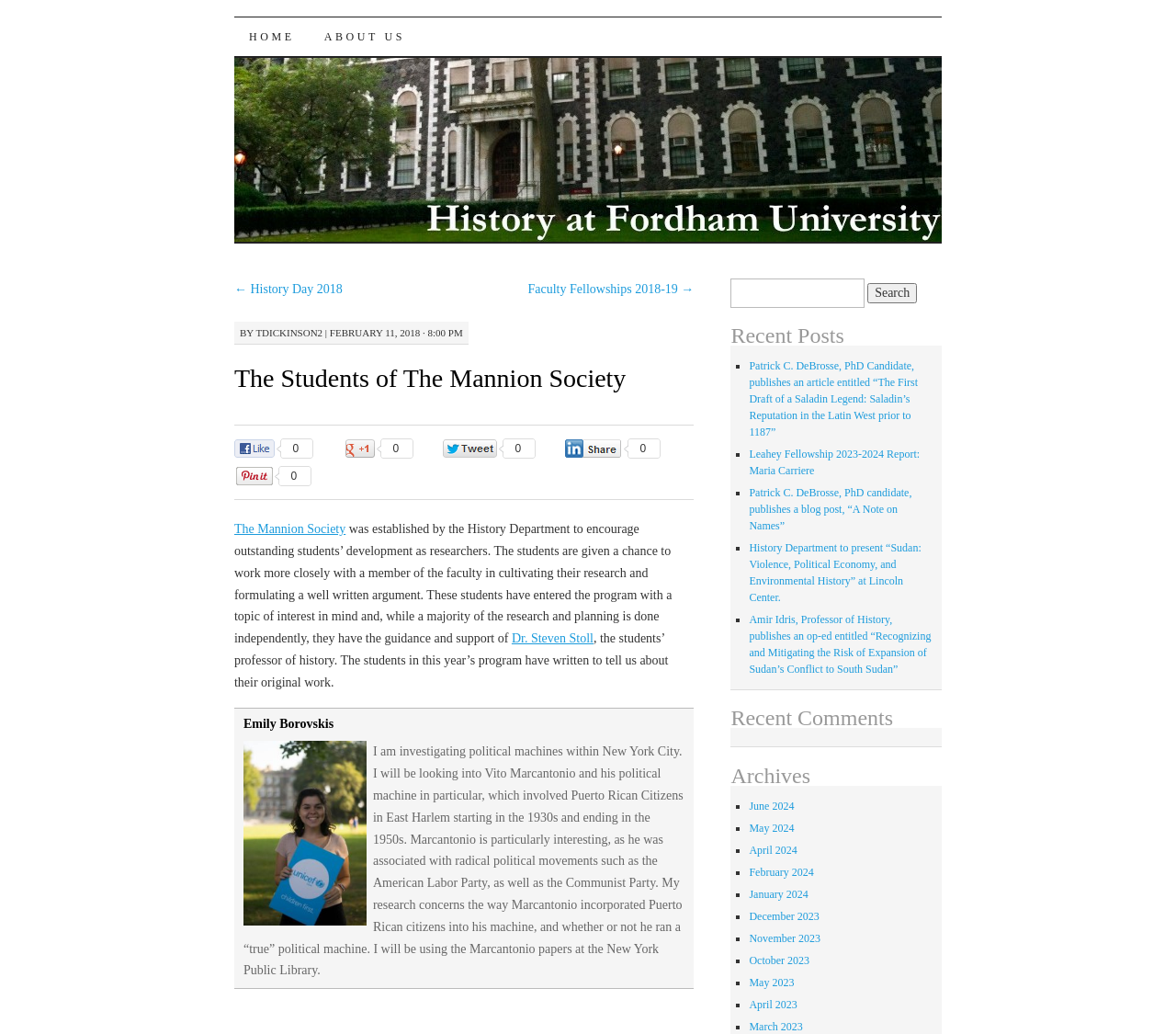Find the bounding box coordinates of the UI element according to this description: "parent_node: Search for: value="Search"".

[0.738, 0.274, 0.78, 0.293]